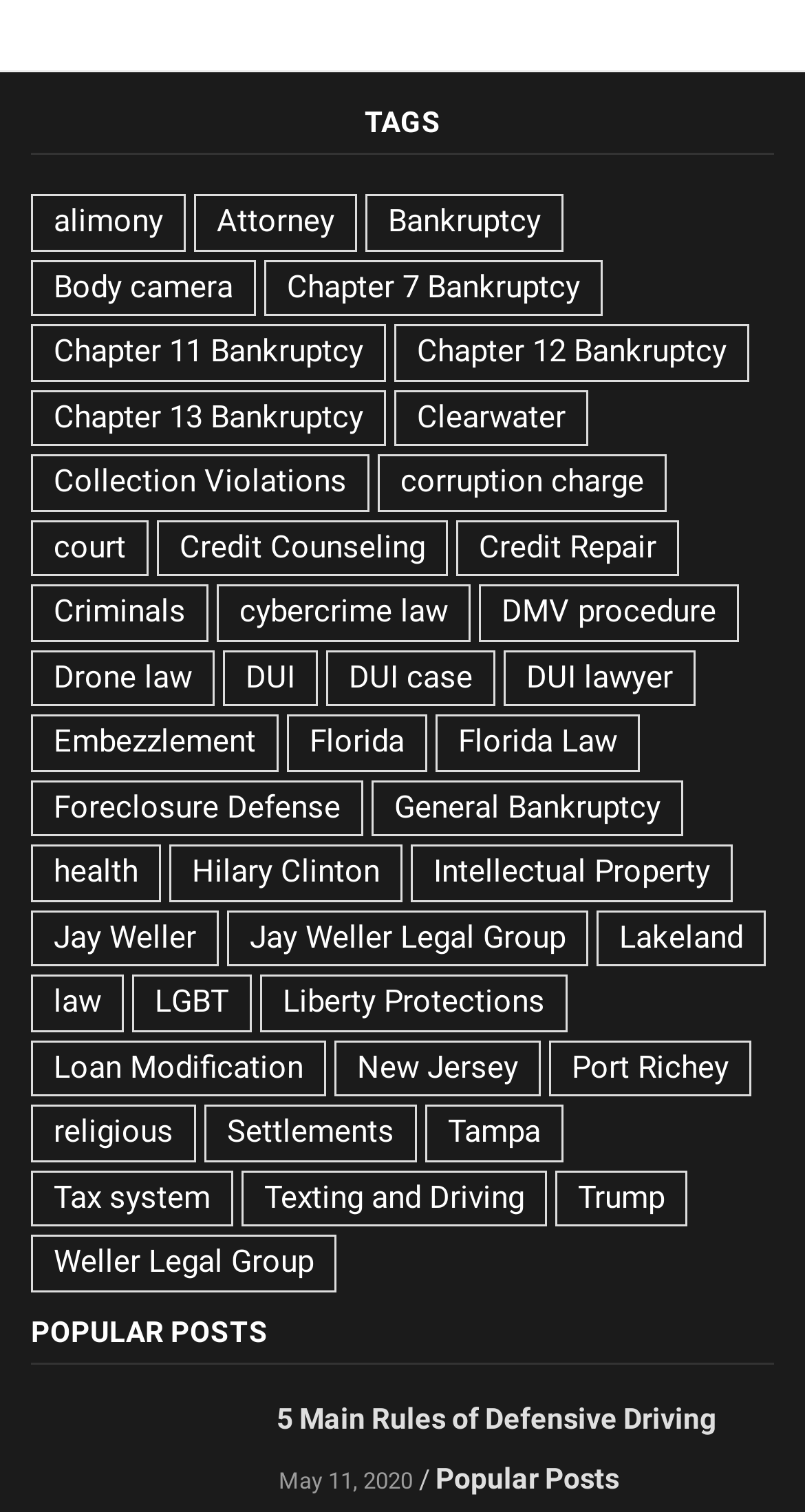Can you specify the bounding box coordinates of the area that needs to be clicked to fulfill the following instruction: "Click on the 'alimony' link"?

[0.038, 0.129, 0.231, 0.166]